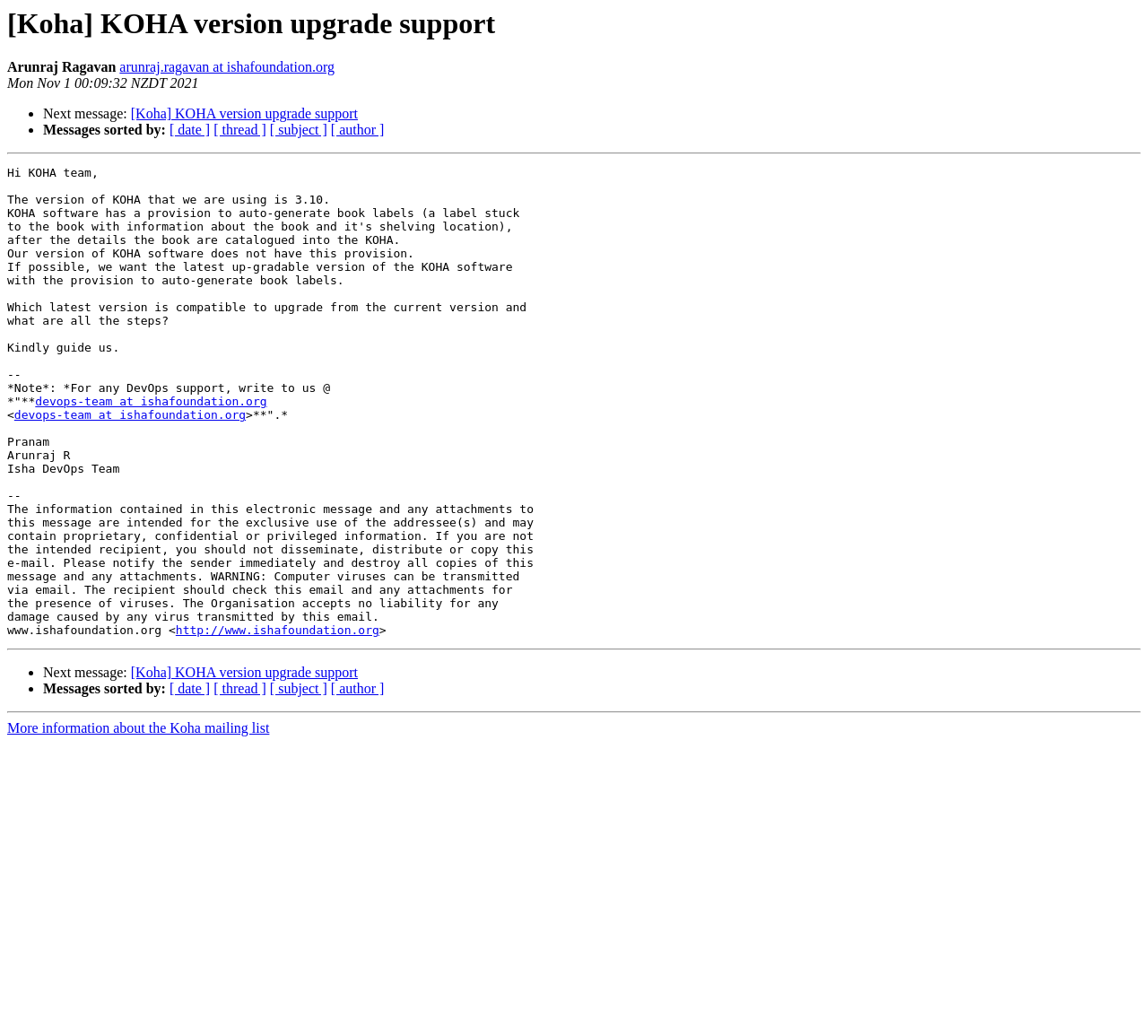Carefully examine the image and provide an in-depth answer to the question: What is the purpose of the email?

The purpose of the email can be inferred from the content of the email. The sender is asking the KOHA team about upgrading their current version of KOHA software to a newer version that has the provision to auto-generate book labels.